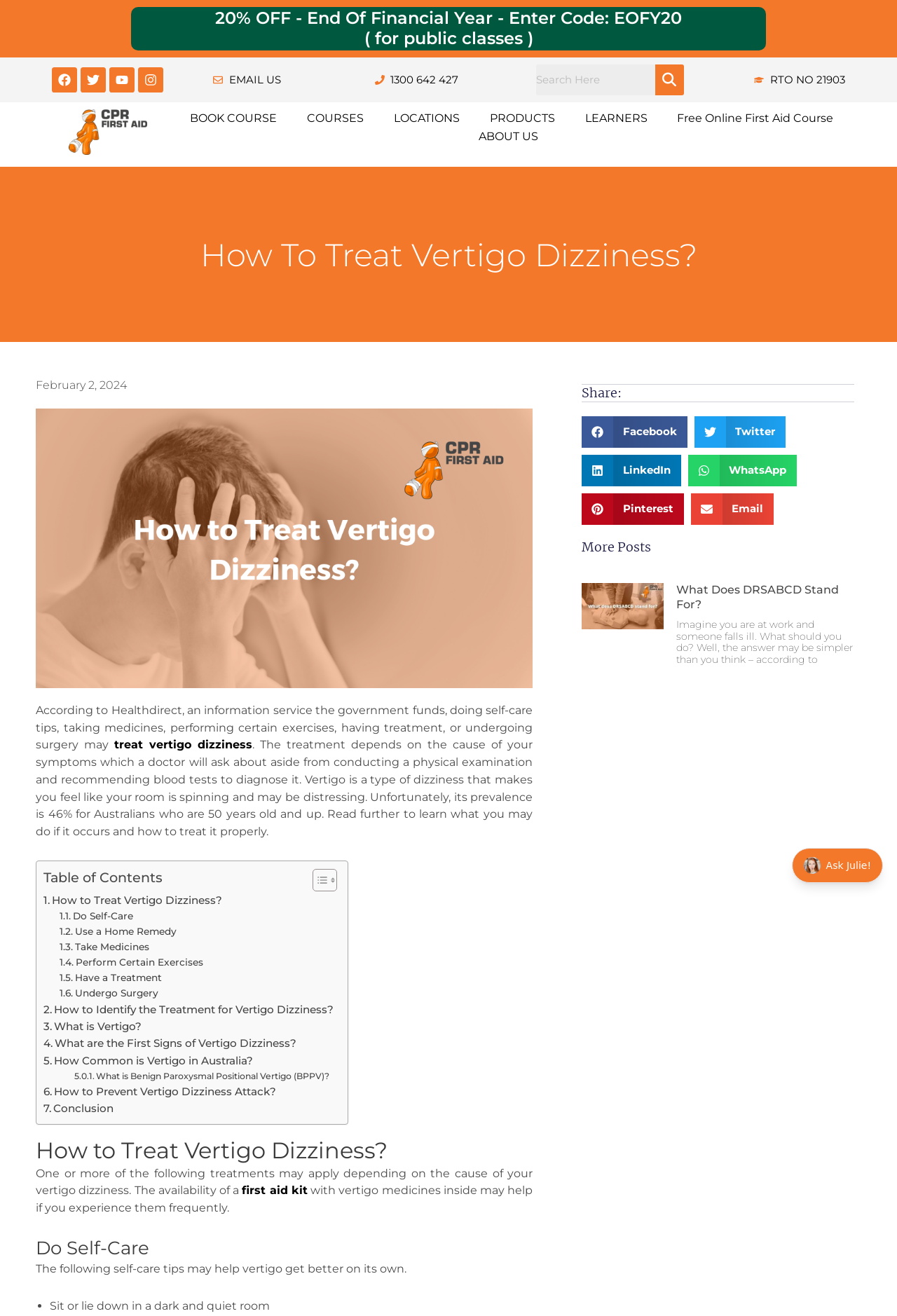Calculate the bounding box coordinates for the UI element based on the following description: "Do Self-Care". Ensure the coordinates are four float numbers between 0 and 1, i.e., [left, top, right, bottom].

[0.066, 0.691, 0.148, 0.702]